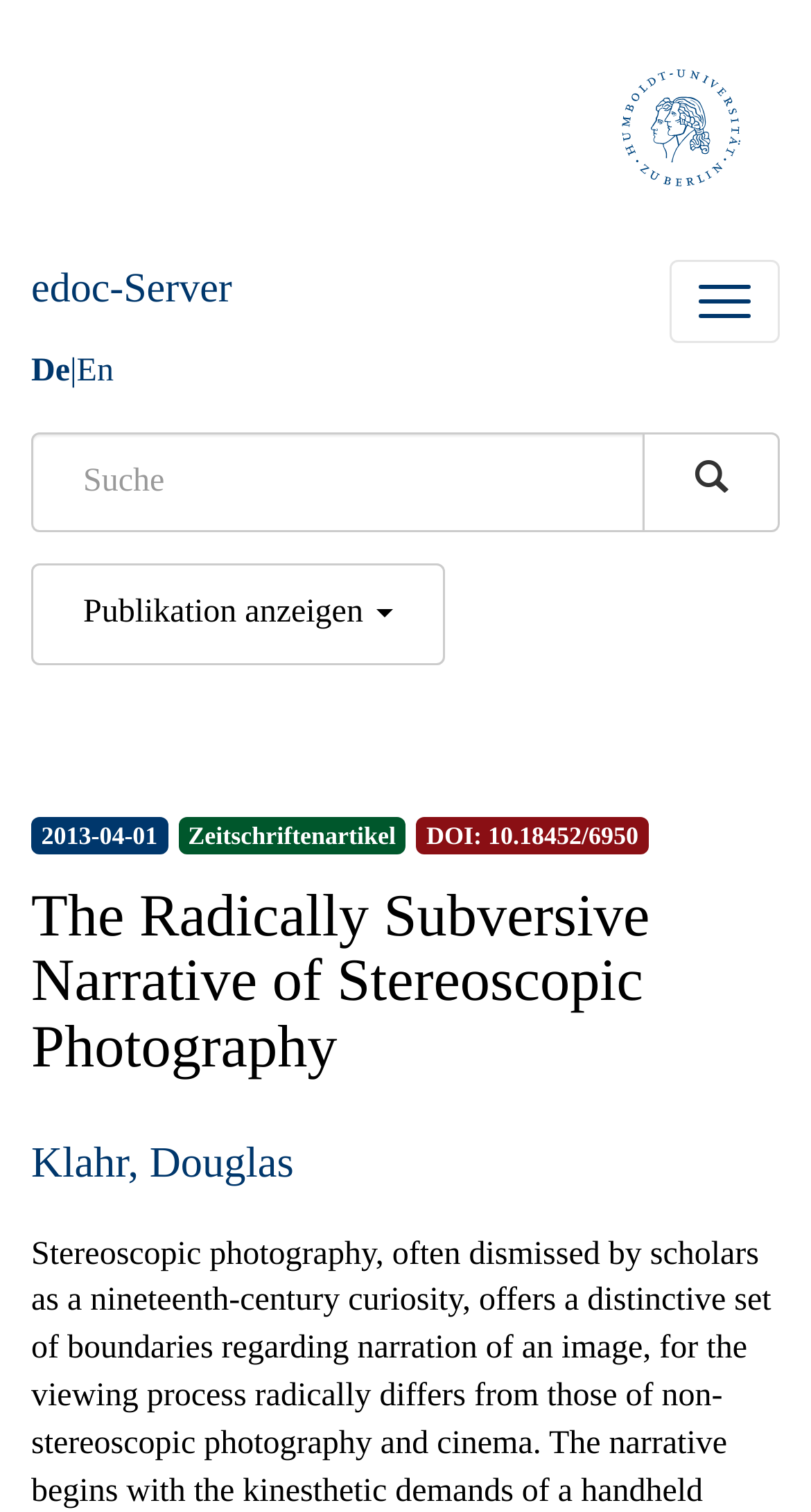What is the DOI of the article?
Provide a short answer using one word or a brief phrase based on the image.

10.18452/6950